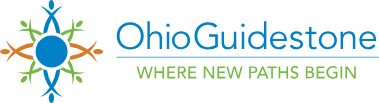What is the tagline of OhioGuidestone?
Please interpret the details in the image and answer the question thoroughly.

The tagline 'WHERE NEW PATHS BEGIN' is prominently displayed in vibrant green below the logo, suggesting the organization's commitment to helping individuals forge new beginnings and achieve personal development.